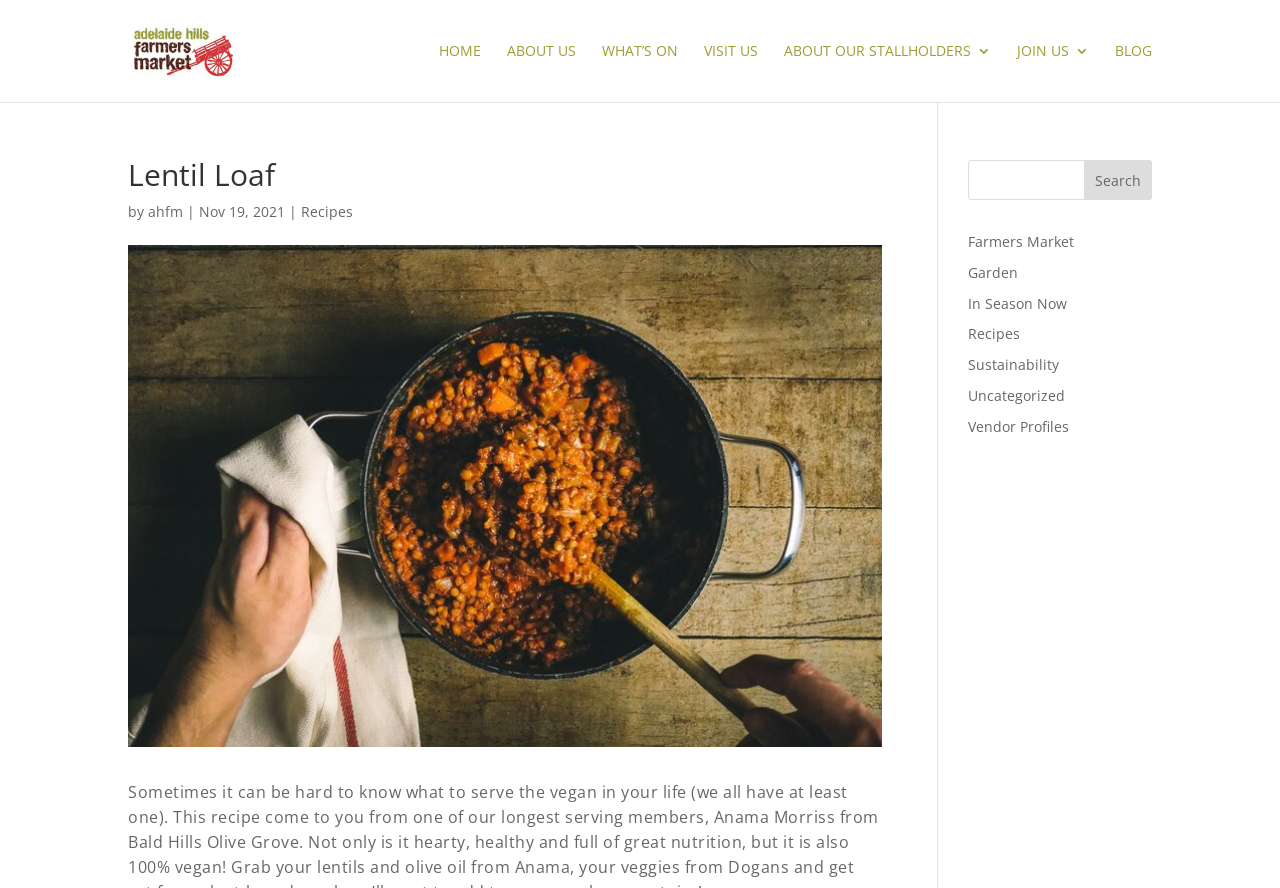Provide the bounding box coordinates of the section that needs to be clicked to accomplish the following instruction: "view vendor profiles."

[0.756, 0.469, 0.835, 0.491]